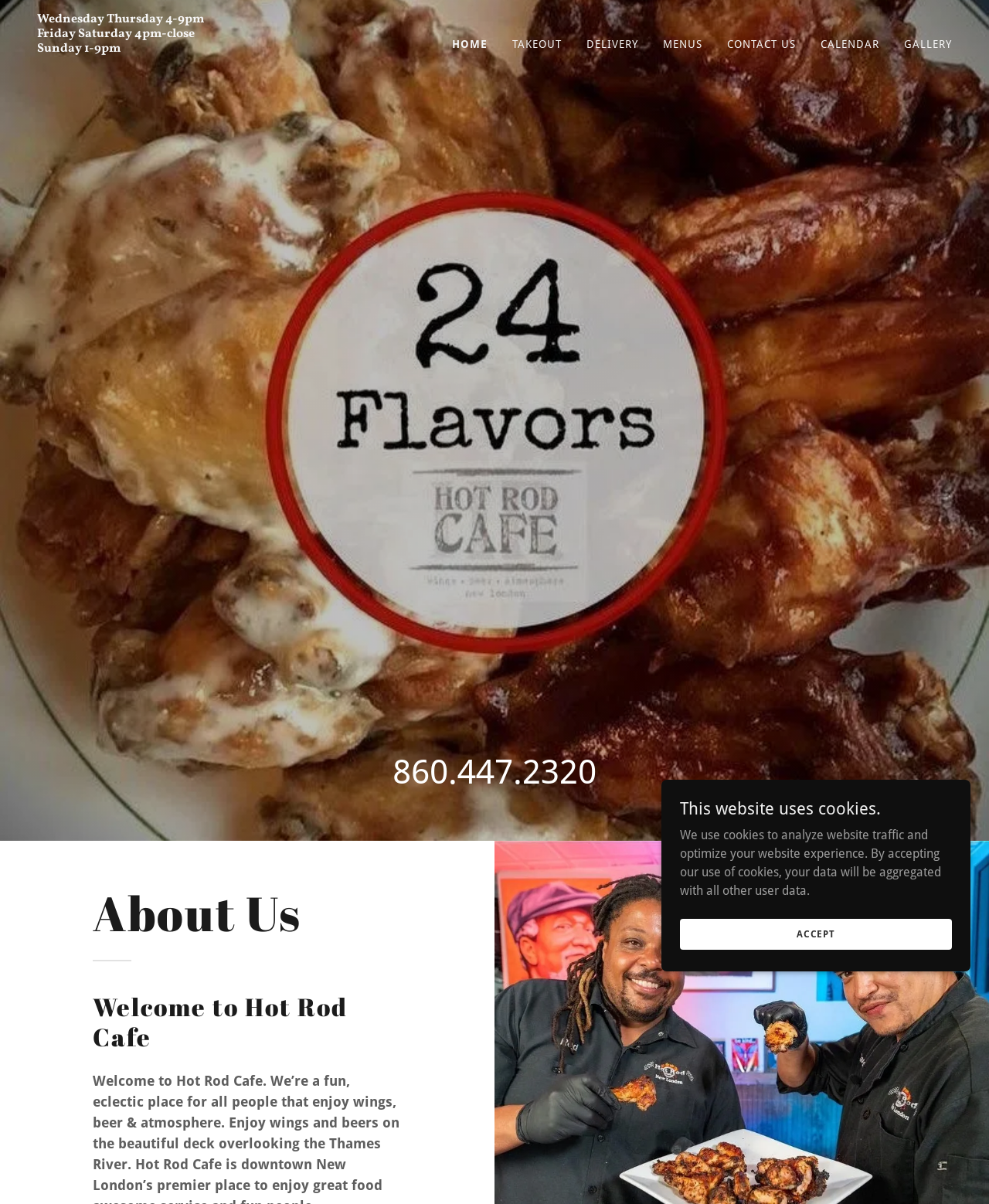Pinpoint the bounding box coordinates of the element that must be clicked to accomplish the following instruction: "go to About page". The coordinates should be in the format of four float numbers between 0 and 1, i.e., [left, top, right, bottom].

None